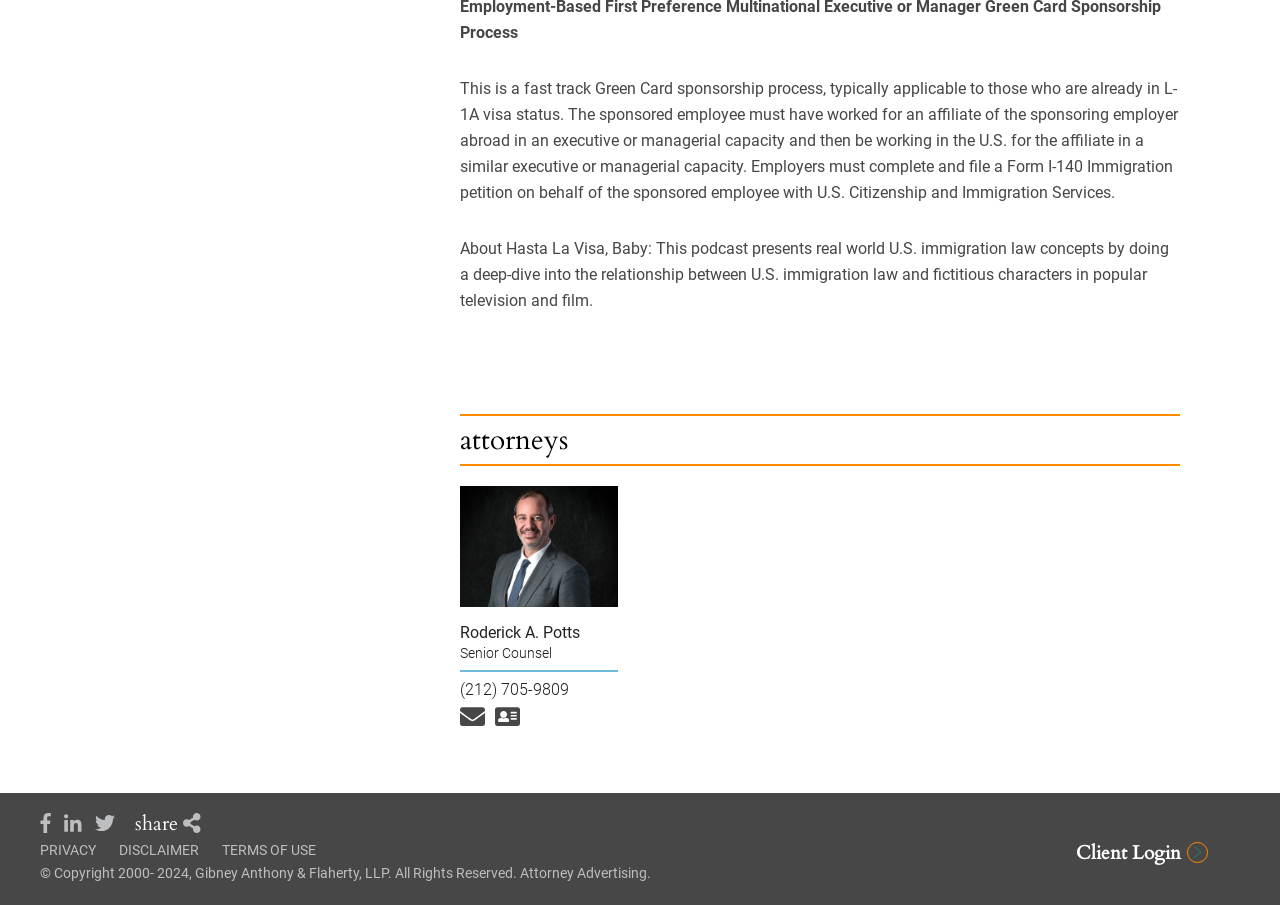What is the topic of the podcast?
Can you offer a detailed and complete answer to this question?

The topic of the podcast is mentioned in the StaticText element with the text 'About Hasta La Visa, Baby: This podcast presents real world U.S. immigration law concepts by doing a deep-dive into the relationship between U.S. immigration law and fictitious characters in popular television and film.'